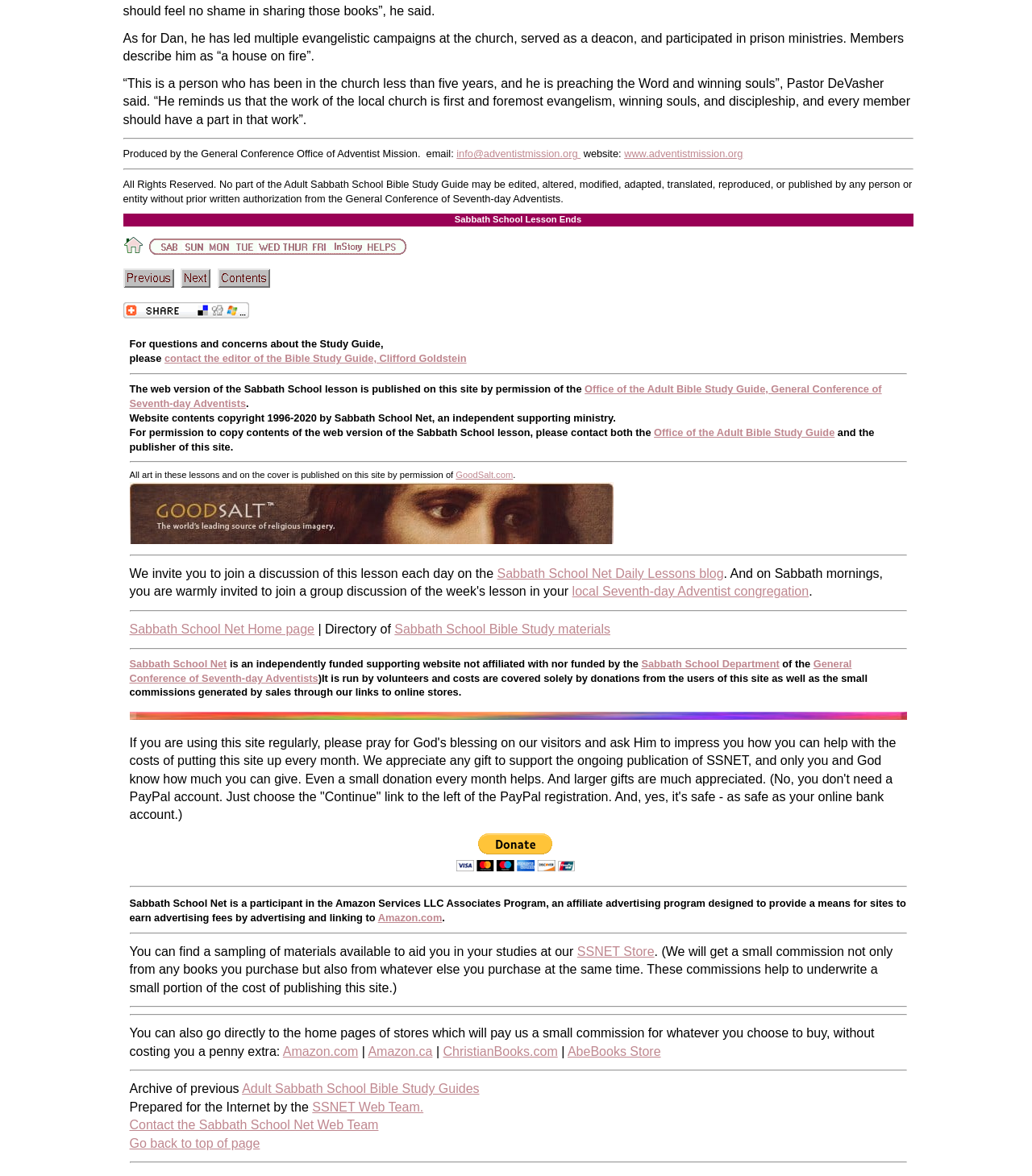Please provide a comprehensive answer to the question based on the screenshot: What is the name of the person who has led multiple evangelistic campaigns?

The answer can be found in the first StaticText element, which describes Dan as someone who has led multiple evangelistic campaigns at the church, served as a deacon, and participated in prison ministries.